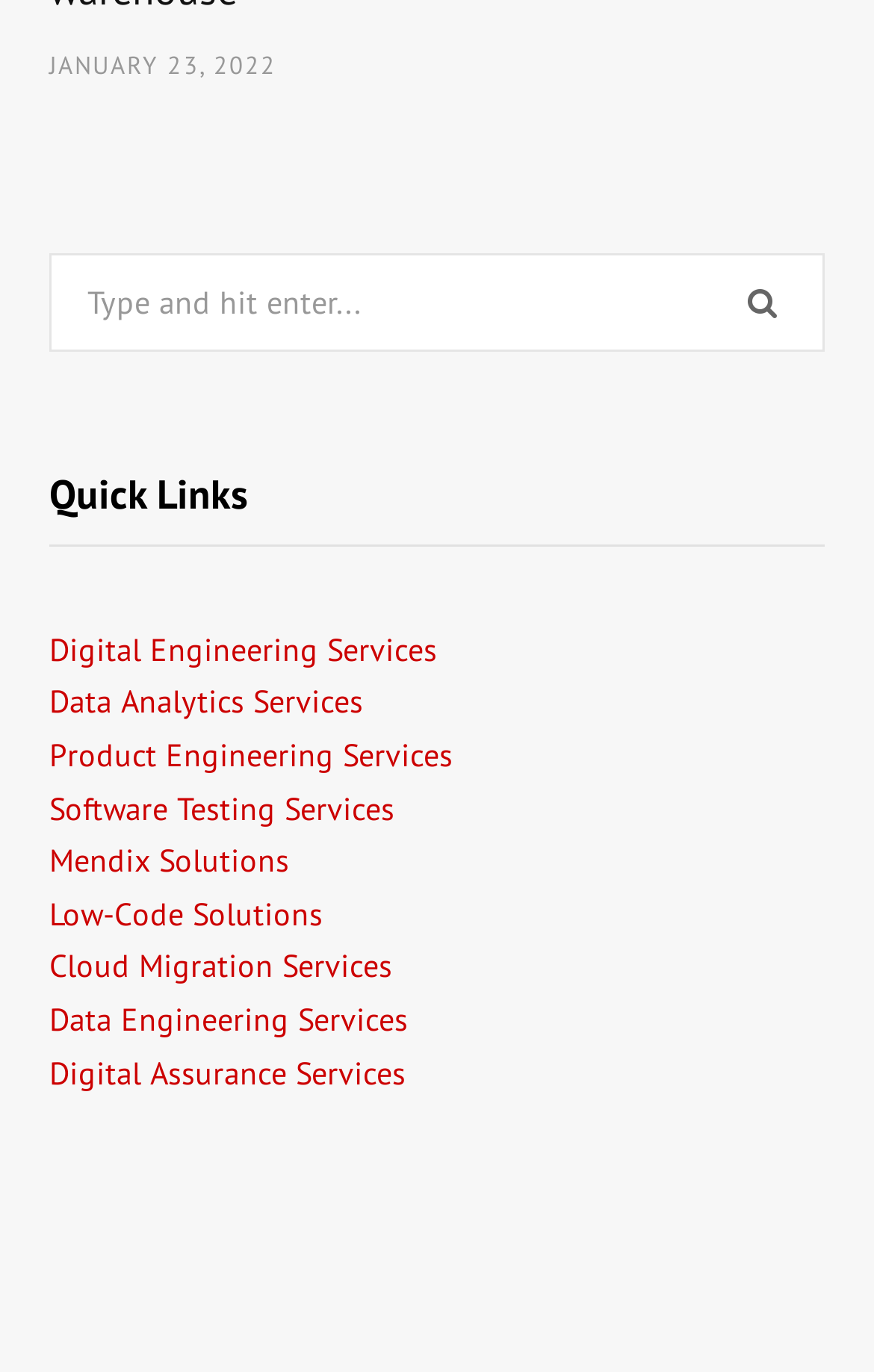Please mark the clickable region by giving the bounding box coordinates needed to complete this instruction: "click on the search button".

[0.804, 0.182, 0.944, 0.257]